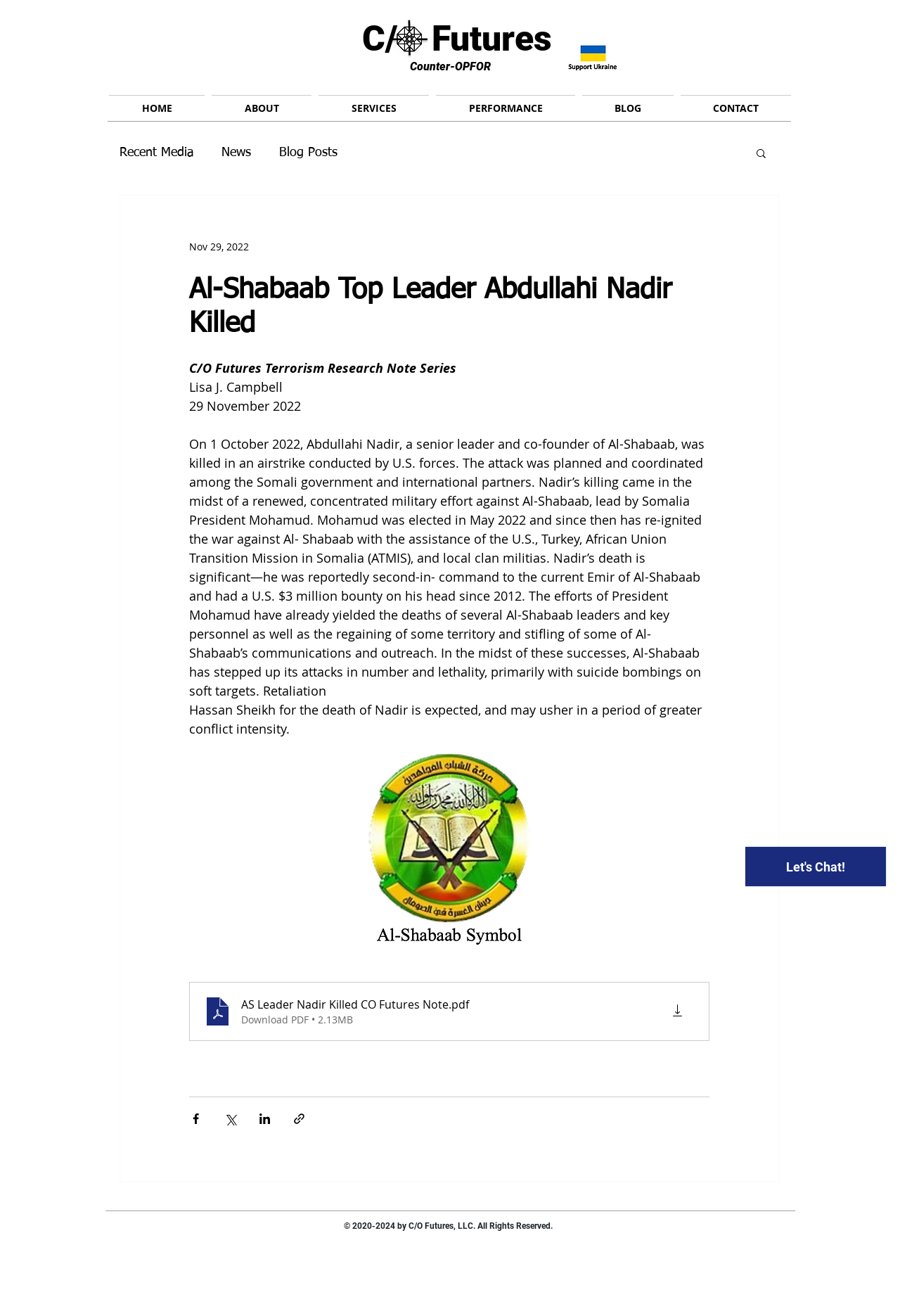Pinpoint the bounding box coordinates of the element you need to click to execute the following instruction: "Download the PDF file". The bounding box should be represented by four float numbers between 0 and 1, in the format [left, top, right, bottom].

[0.211, 0.747, 0.788, 0.791]